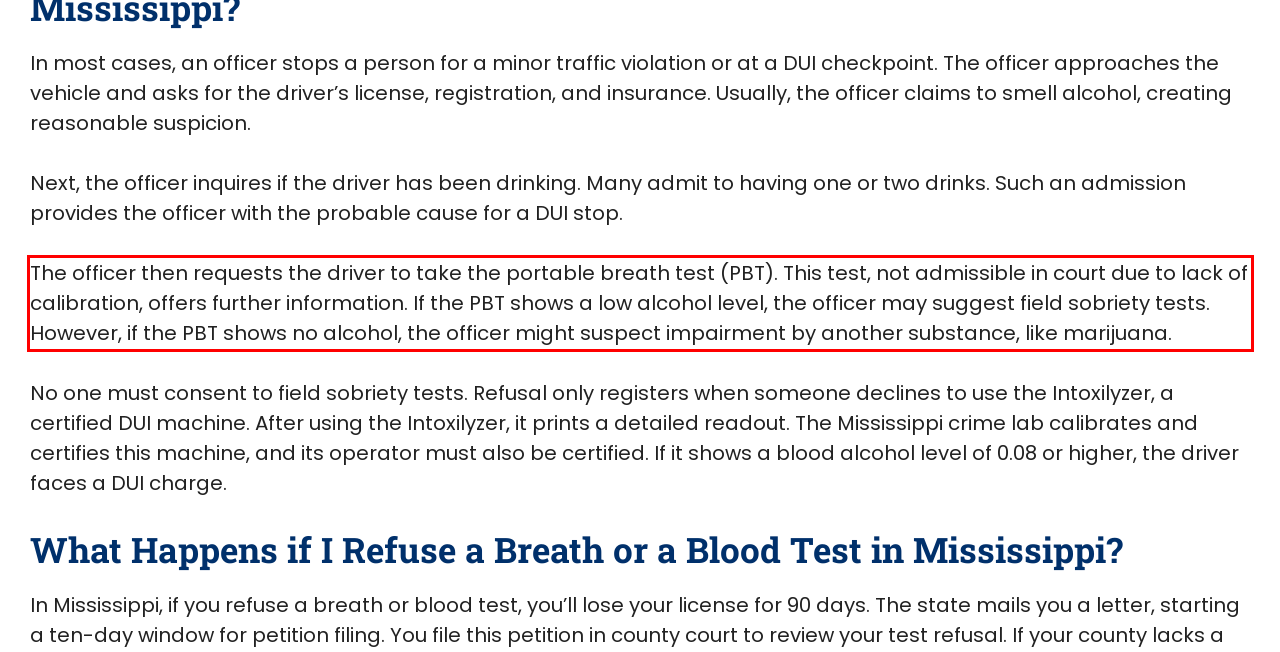You have a screenshot of a webpage with a red bounding box. Identify and extract the text content located inside the red bounding box.

The officer then requests the driver to take the portable breath test (PBT). This test, not admissible in court due to lack of calibration, offers further information. If the PBT shows a low alcohol level, the officer may suggest field sobriety tests. However, if the PBT shows no alcohol, the officer might suspect impairment by another substance, like marijuana.